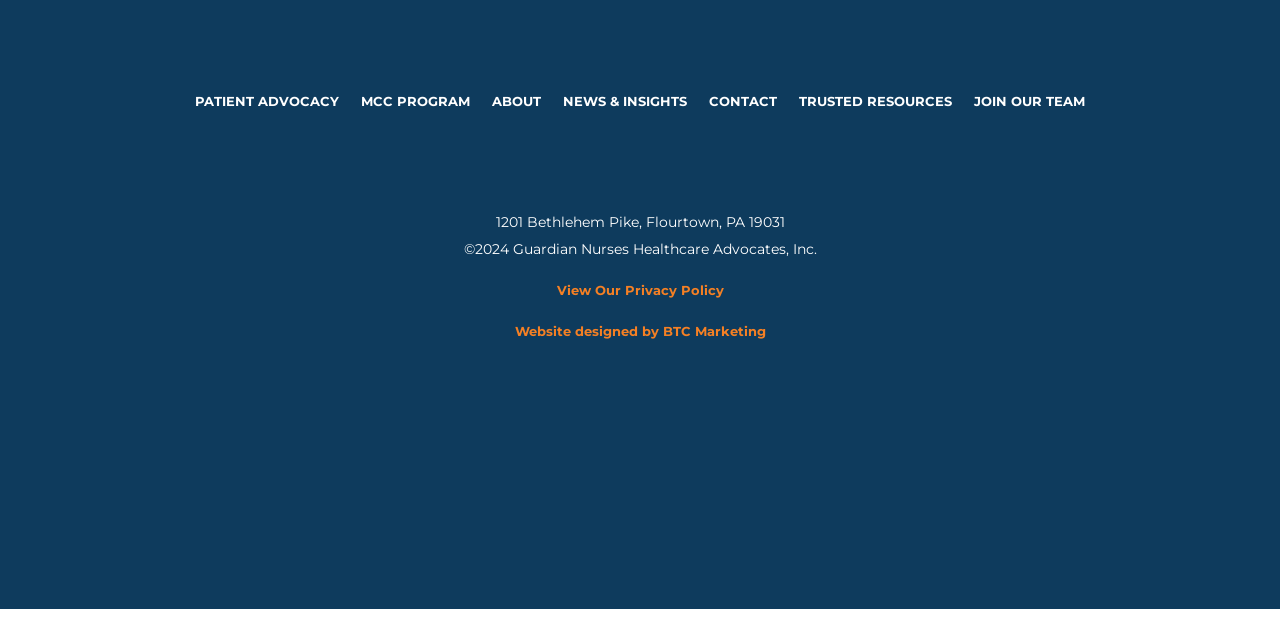What is the year of the copyright?
Provide a comprehensive and detailed answer to the question.

I found the year of the copyright by looking at the static text element with the bounding box coordinates [0.362, 0.384, 0.638, 0.413] which contains the copyright information.